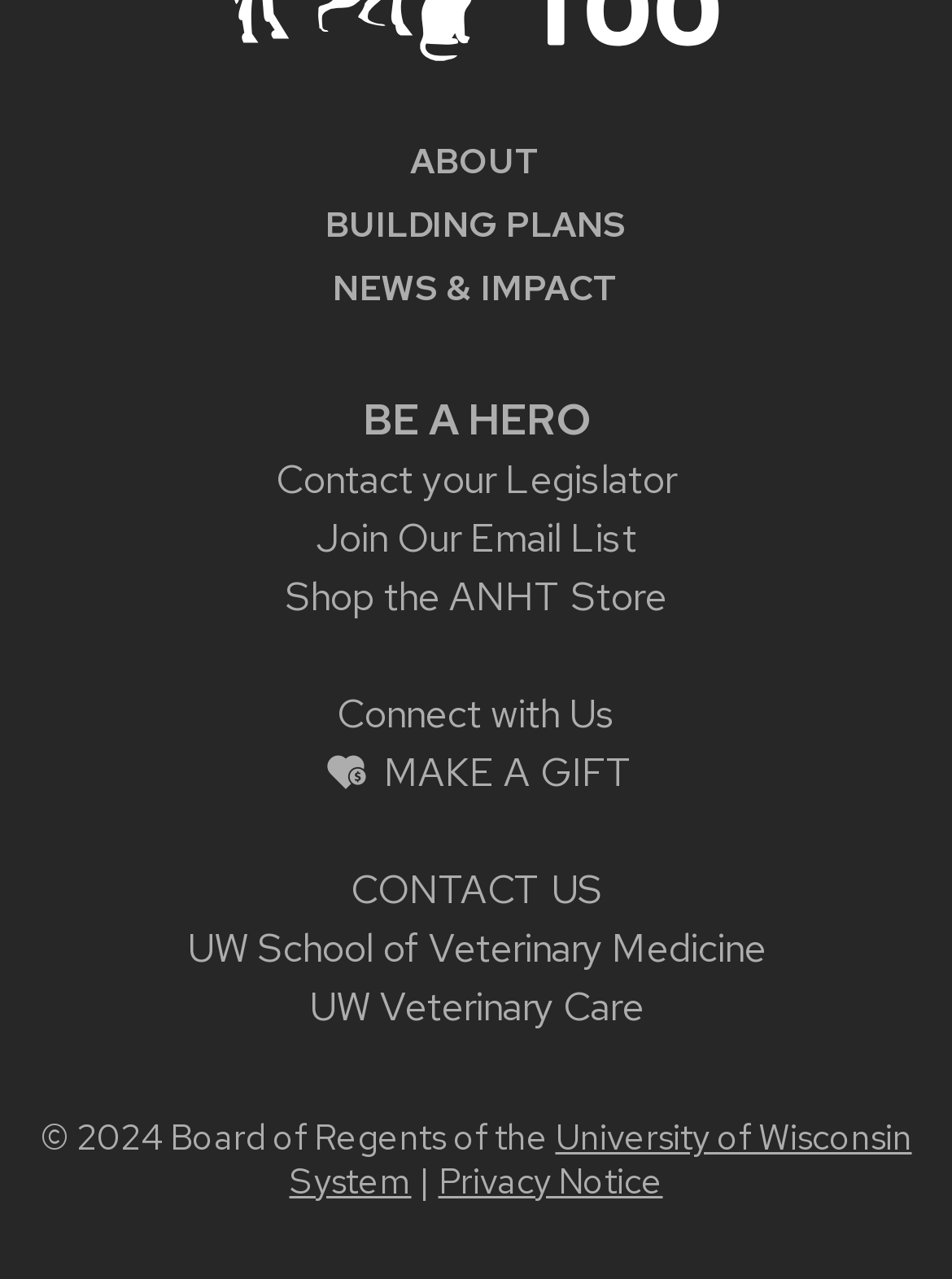Find the bounding box coordinates of the UI element according to this description: "UW School of Veterinary Medicine".

[0.196, 0.722, 0.804, 0.762]